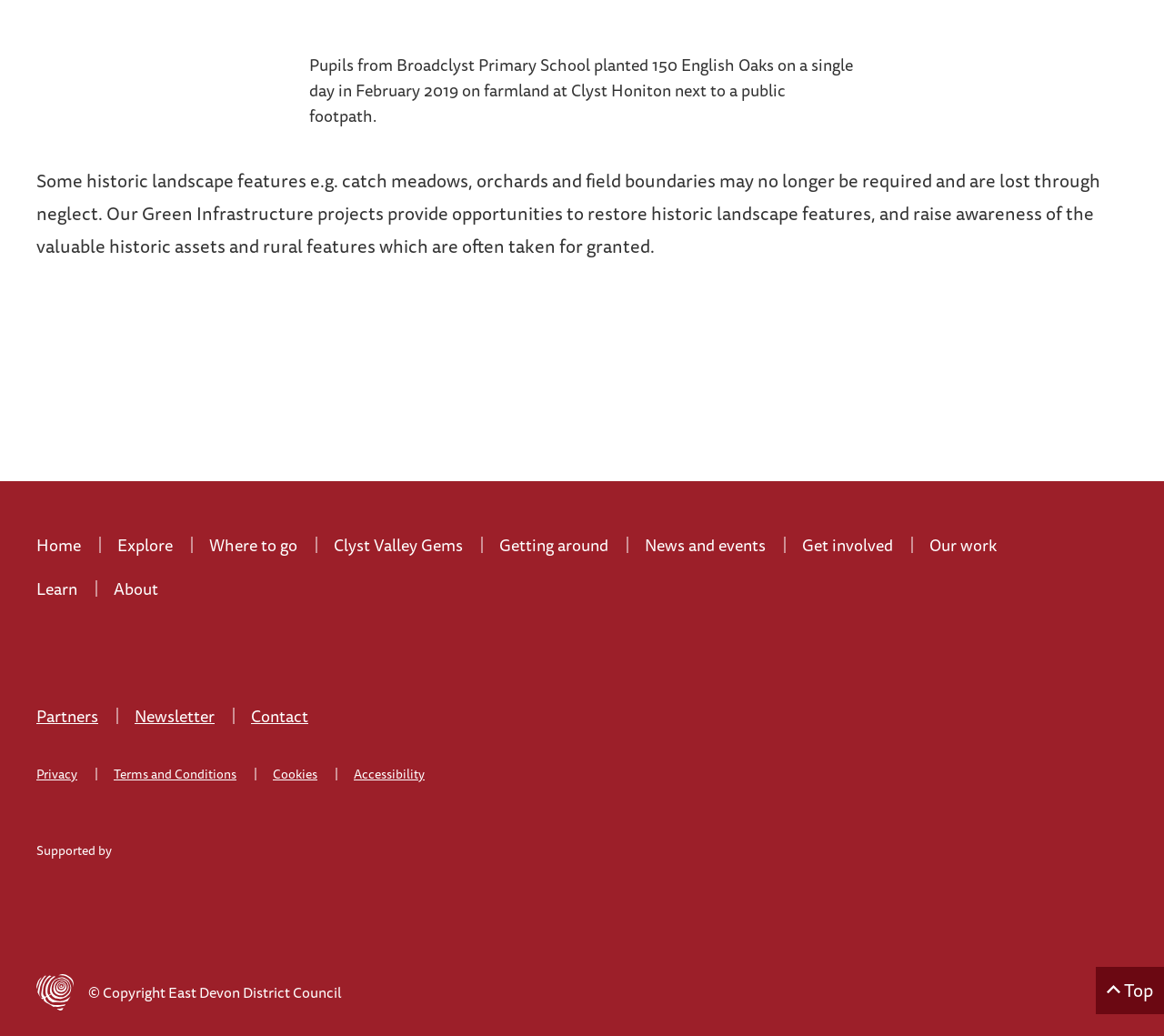What is the purpose of the 'Footer' section?
Utilize the image to construct a detailed and well-explained answer.

The 'Footer' section contains multiple links such as 'Home', 'Explore', 'Where to go', etc. which suggests that its purpose is to provide navigation options to the user.